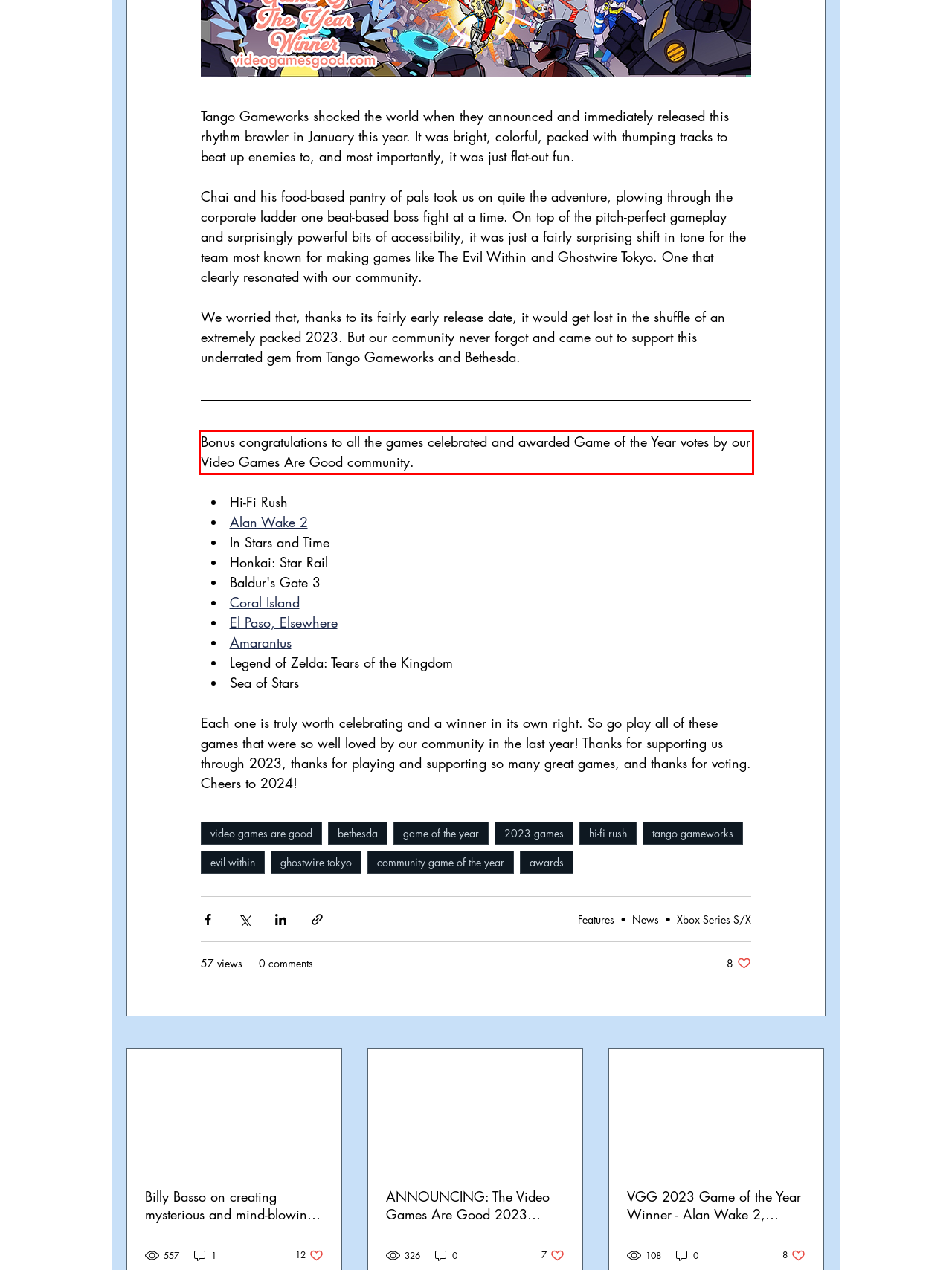Using the provided screenshot of a webpage, recognize the text inside the red rectangle bounding box by performing OCR.

Bonus congratulations to all the games celebrated and awarded Game of the Year votes by our Video Games Are Good community.